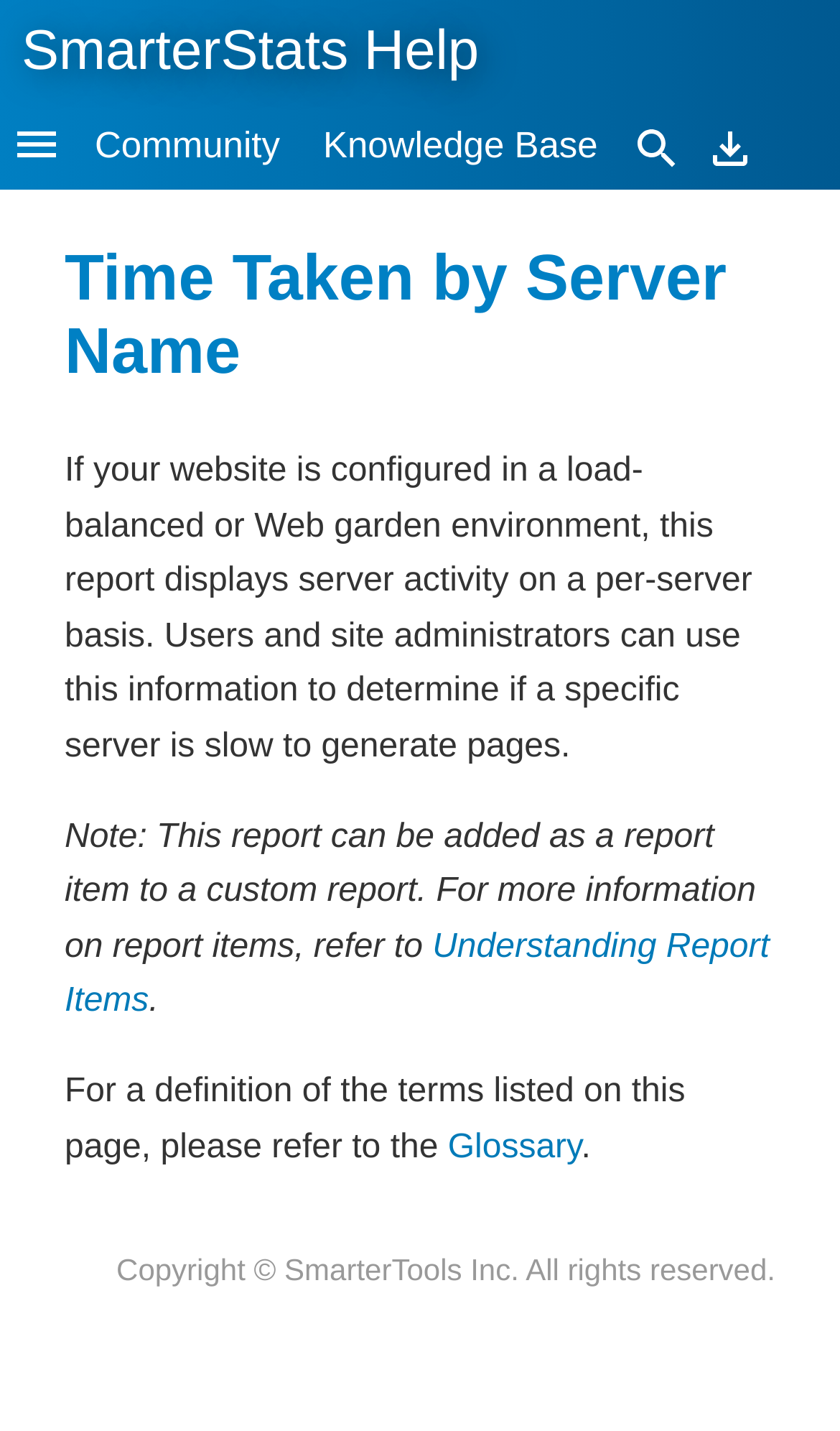Respond with a single word or short phrase to the following question: 
What type of environment is the website configured in?

load-balanced or Web garden